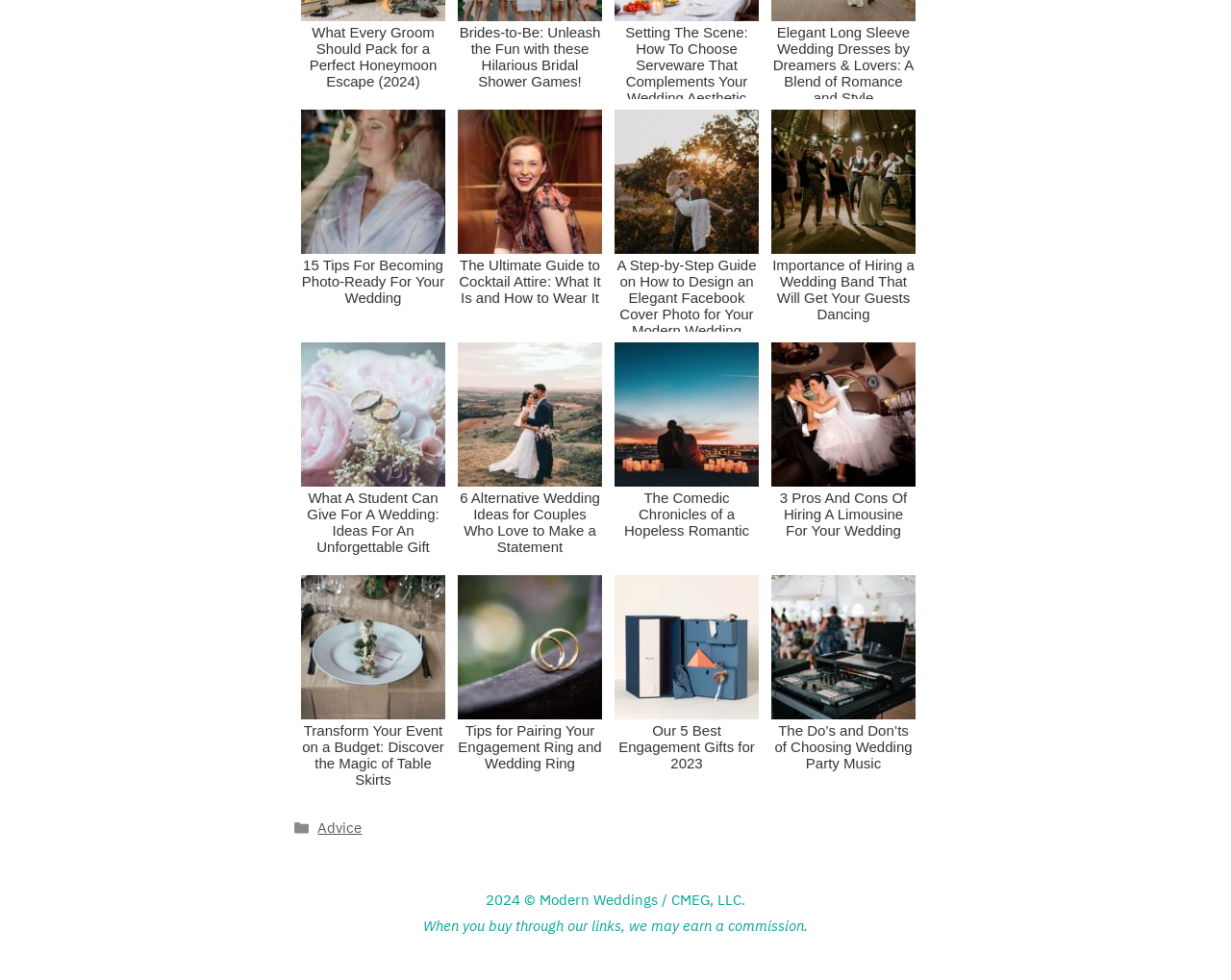What is the name of the website?
Look at the image and provide a short answer using one word or a phrase.

Modern Weddings